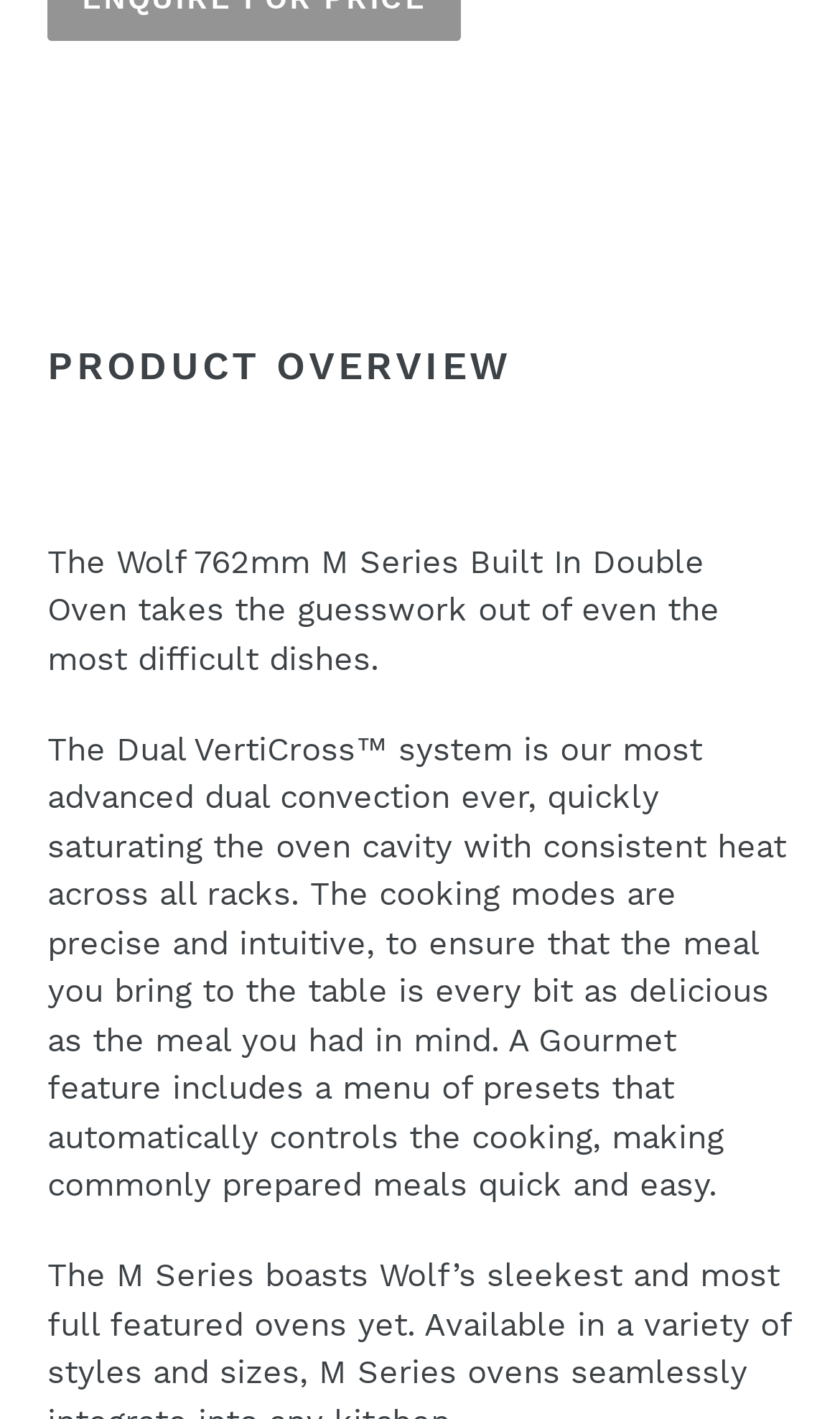Answer the following in one word or a short phrase: 
What is the product being described on this webpage?

Wolf 762mm M Series Built In Double Oven